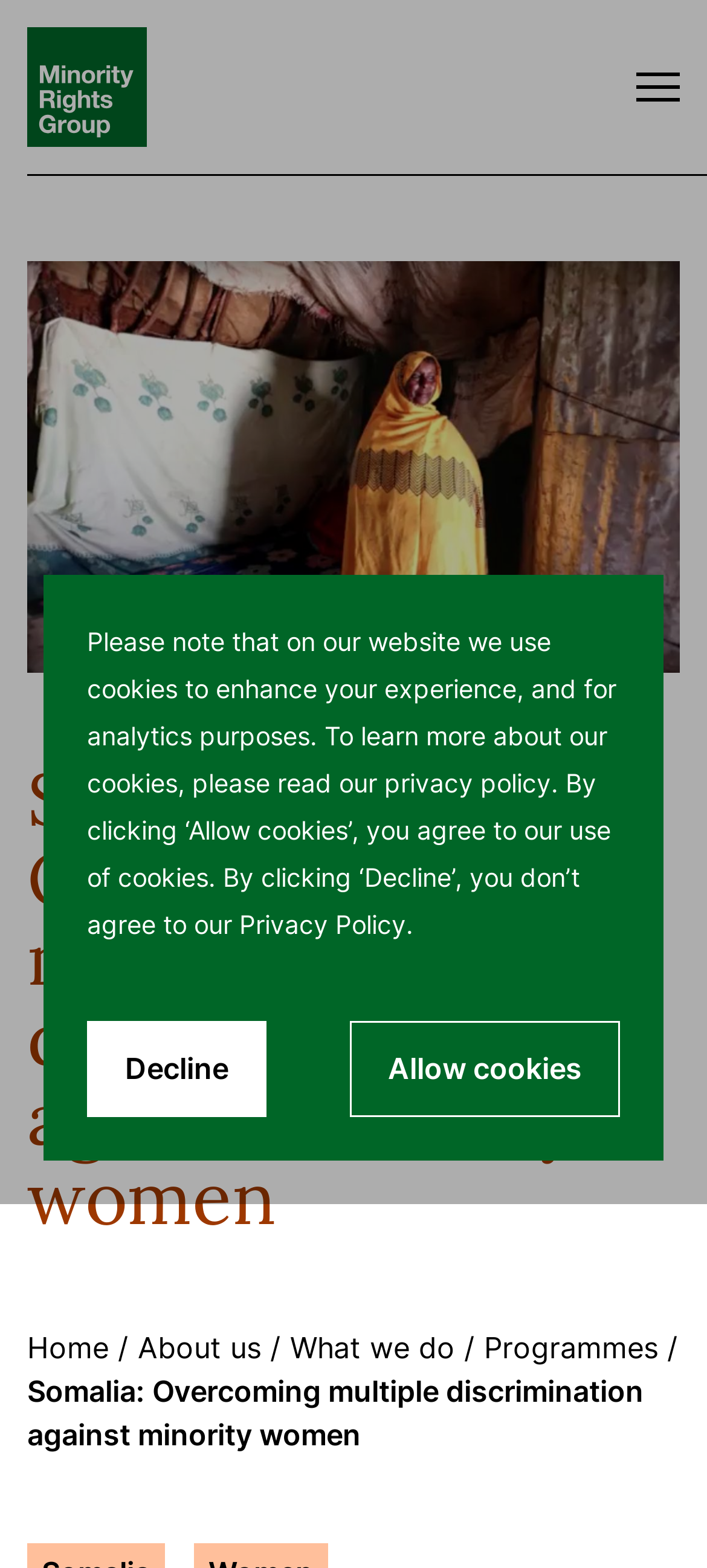Find the bounding box coordinates for the area that must be clicked to perform this action: "Click the 'Open menu' button".

[0.9, 0.046, 0.962, 0.065]